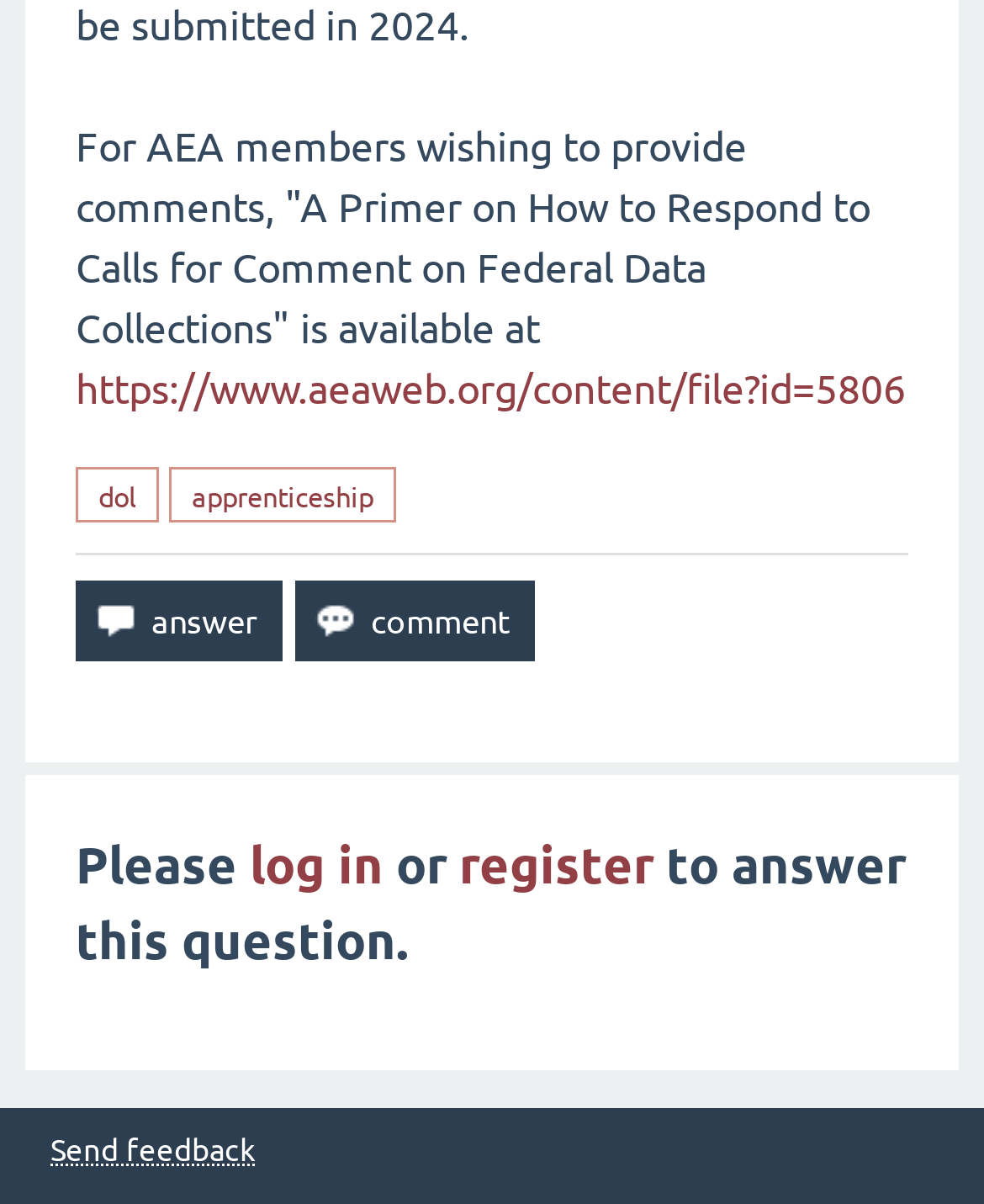Identify the bounding box coordinates of the region that needs to be clicked to carry out this instruction: "Log in to the website". Provide these coordinates as four float numbers ranging from 0 to 1, i.e., [left, top, right, bottom].

[0.254, 0.691, 0.39, 0.745]